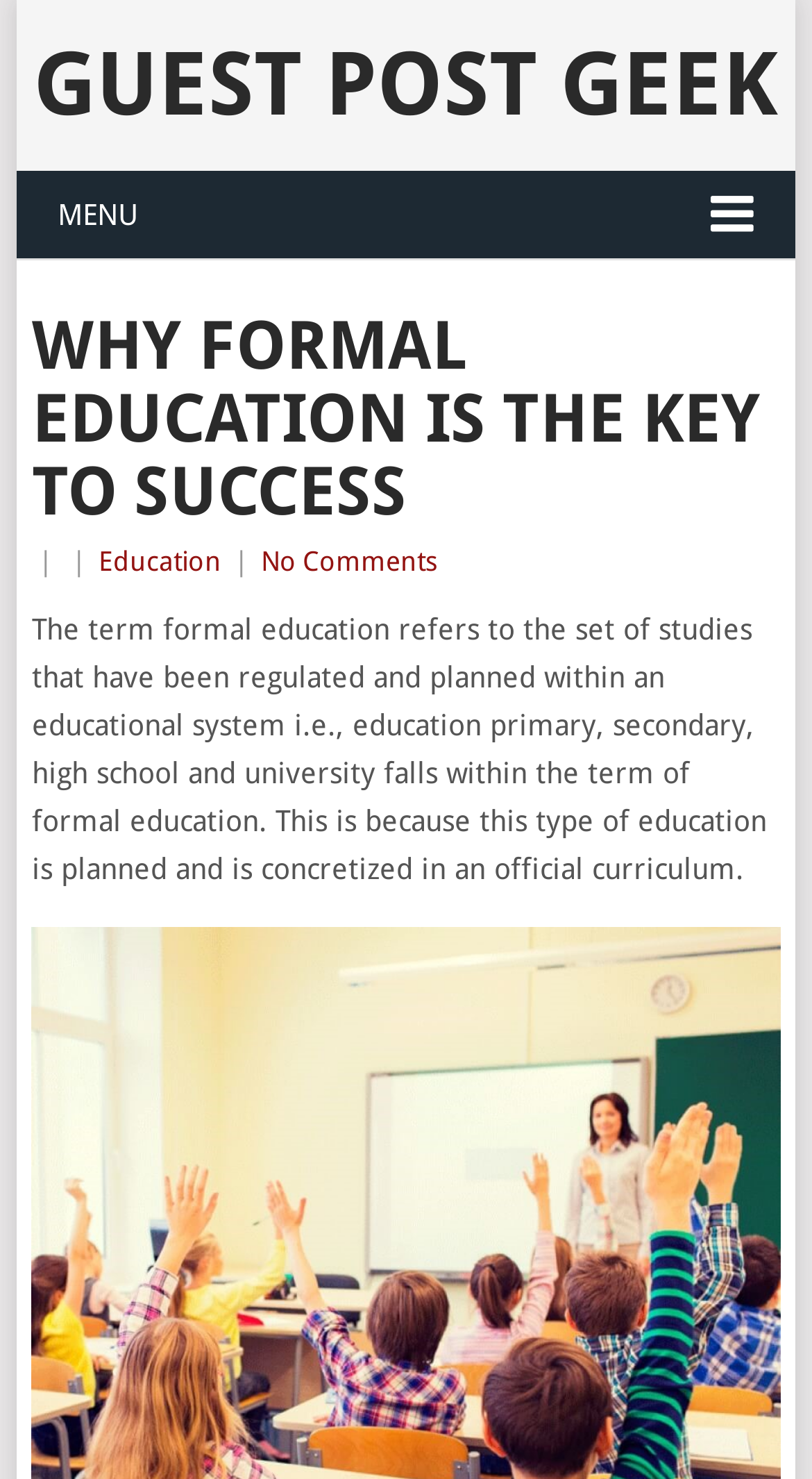Using the provided description: "No Comments", find the bounding box coordinates of the corresponding UI element. The output should be four float numbers between 0 and 1, in the format [left, top, right, bottom].

[0.321, 0.368, 0.539, 0.39]